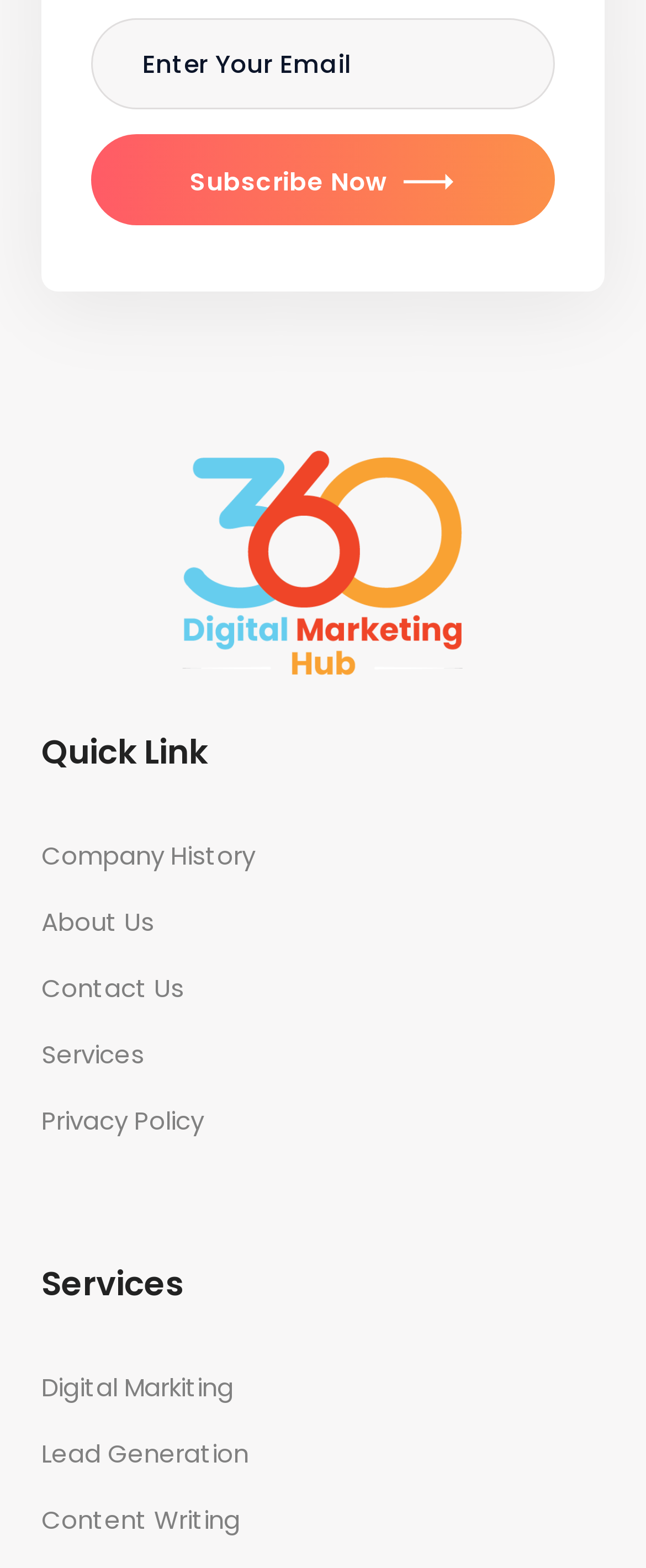Please determine the bounding box coordinates of the element's region to click for the following instruction: "Enter email address".

[0.141, 0.012, 0.859, 0.07]